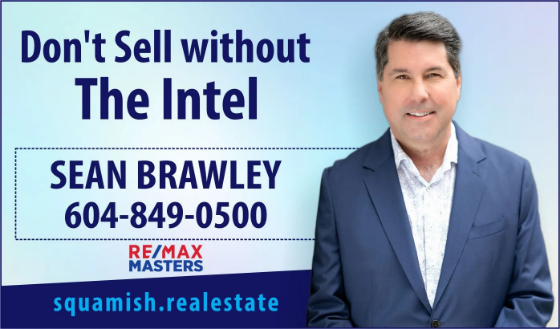What is the website associated with the realtor's local services?
Give a one-word or short-phrase answer derived from the screenshot.

squamish.realtime